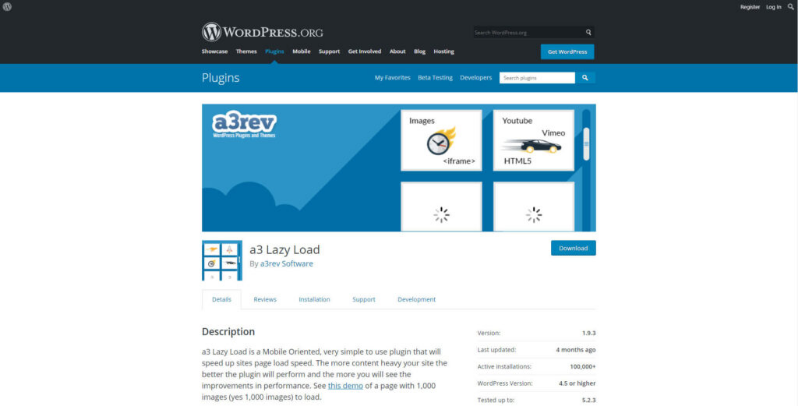Give a detailed explanation of what is happening in the image.

The image showcases the "a3 Lazy Load" plugin, developed by a3rev Software, prominently featured on the WordPress Plugins page. It displays a clean and user-friendly interface highlighting various media types, such as images and iframes, set against a contrasting blue backdrop. The plugin is designed to enhance website performance by optimizing the loading process of images, videos, and iframes, thereby speeding up page load times. 

Below the prominent title "a3 Lazy Load," there is a clear option to download the plugin, encouraging users to integrate it into their WordPress sites. This image is part of a comprehensive description, underlining the plugin's benefits for content-heavy websites, ensuring improved user experience and site efficiency. The overall layout emphasizes ease of access and functionality, making it appealing for website administrators looking to manage their site's media effectively.